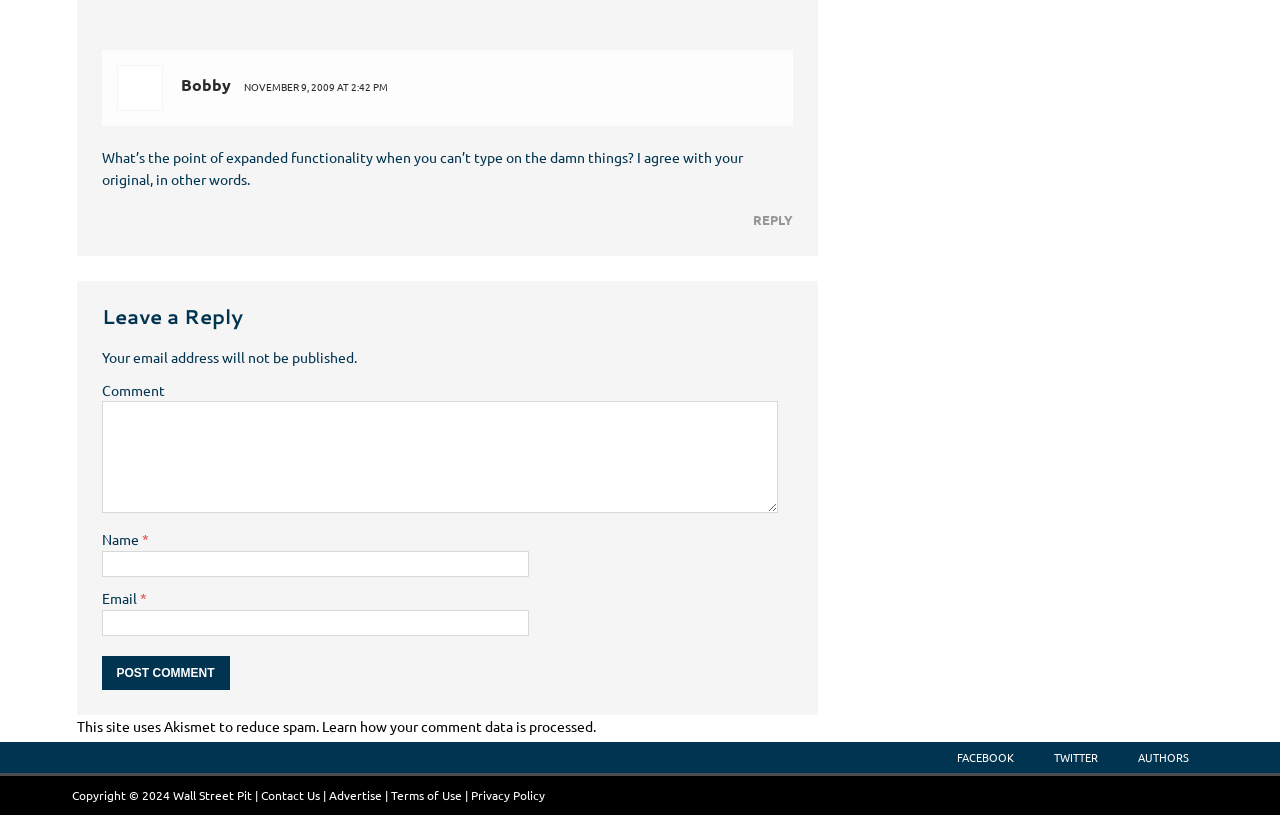Provide the bounding box coordinates for the area that should be clicked to complete the instruction: "Leave a comment".

[0.079, 0.376, 0.62, 0.4]